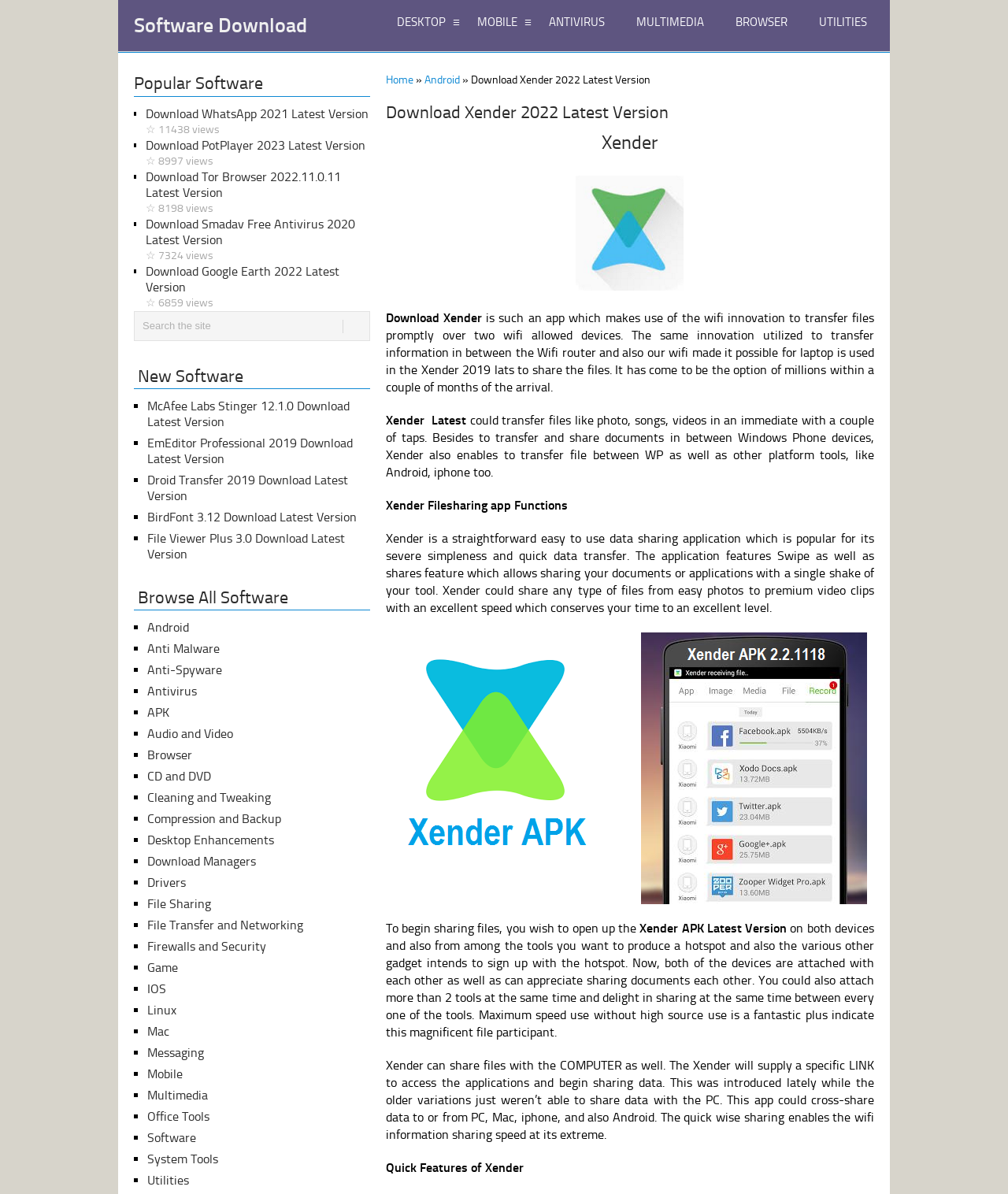Please identify the coordinates of the bounding box for the clickable region that will accomplish this instruction: "Search the site".

[0.133, 0.26, 0.367, 0.285]